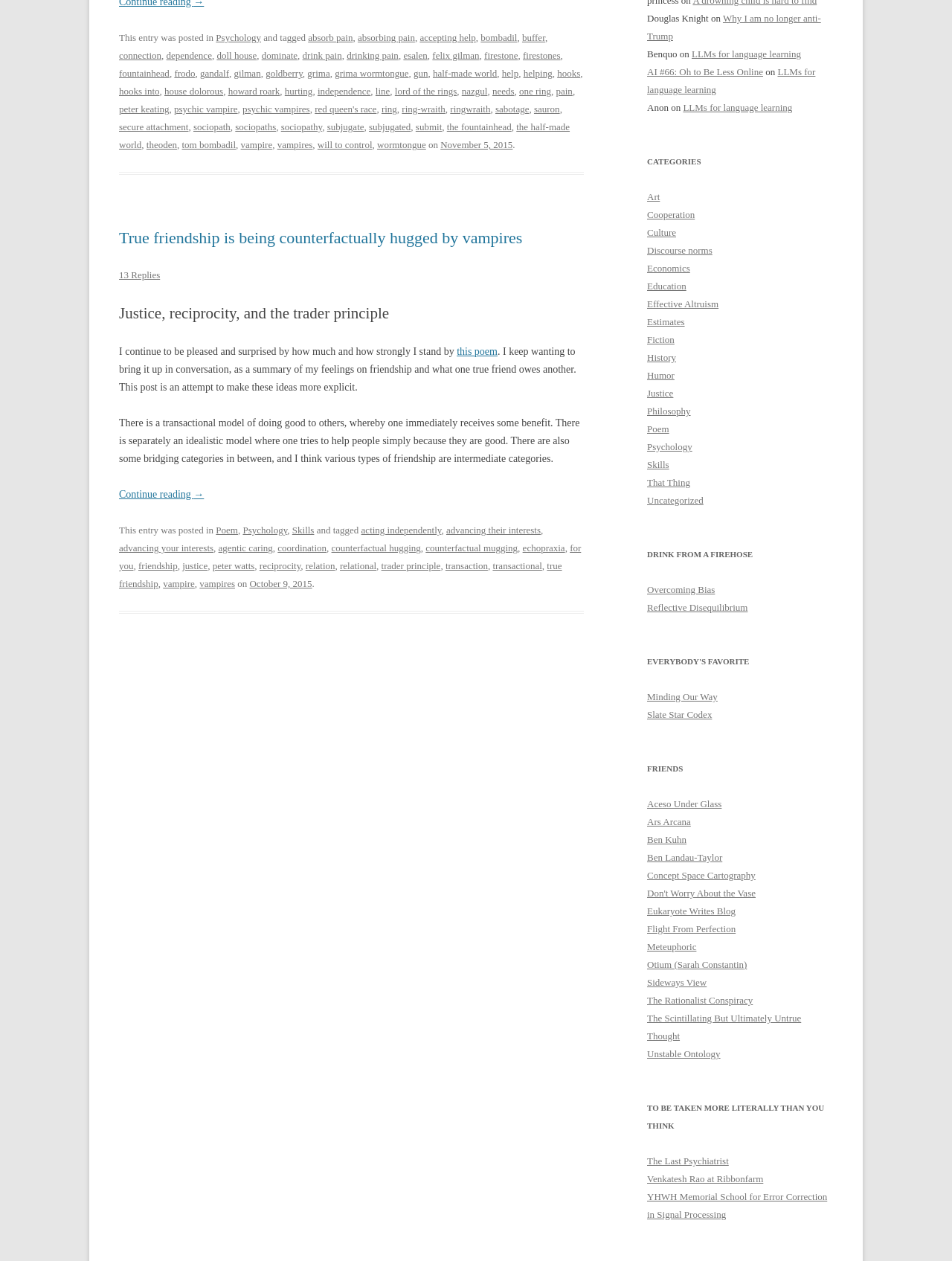Using the provided element description "Effective Altruism", determine the bounding box coordinates of the UI element.

[0.68, 0.237, 0.755, 0.245]